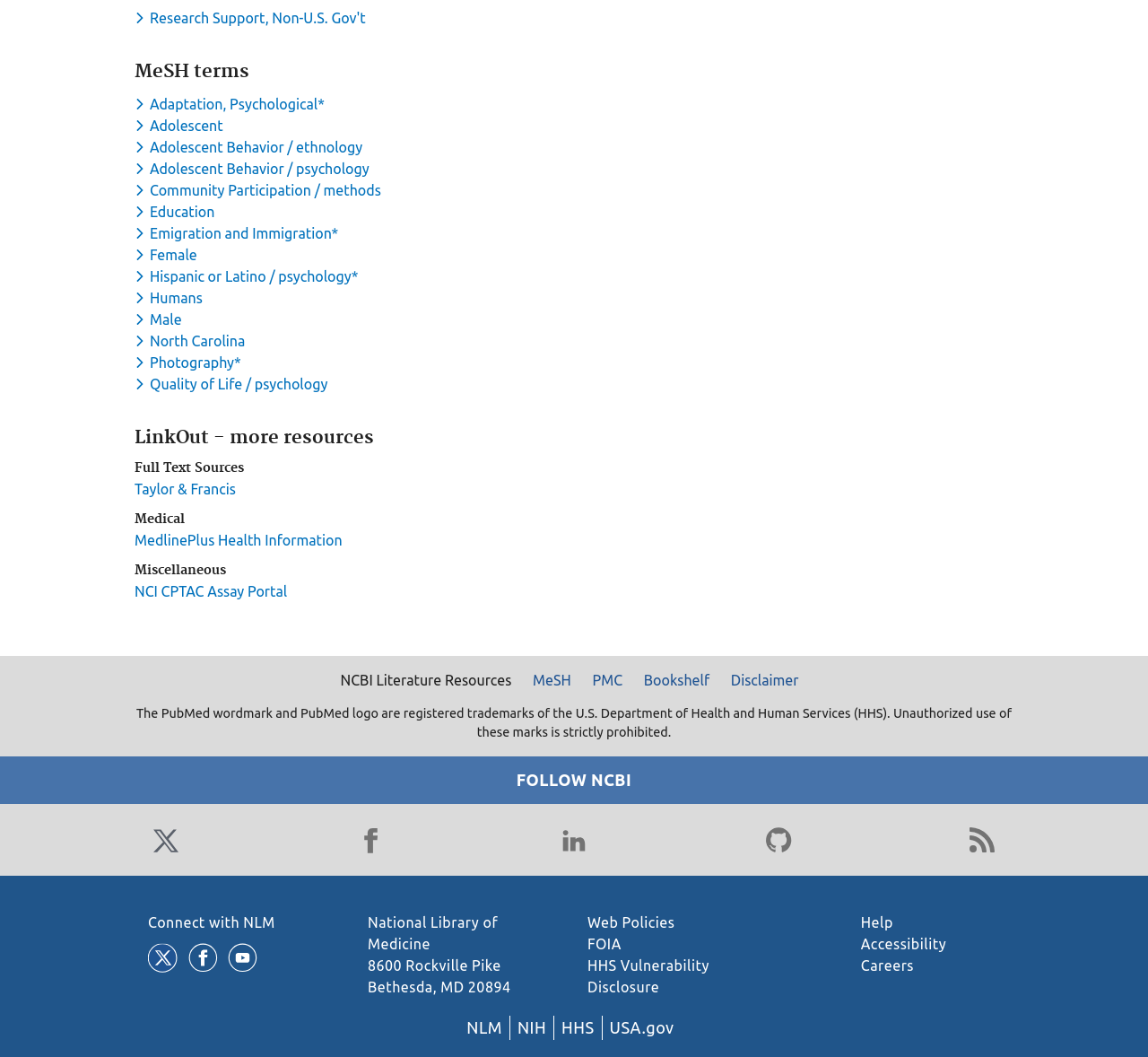What is the address of the National Library of Medicine?
From the screenshot, provide a brief answer in one word or phrase.

8600 Rockville Pike Bethesda, MD 20894